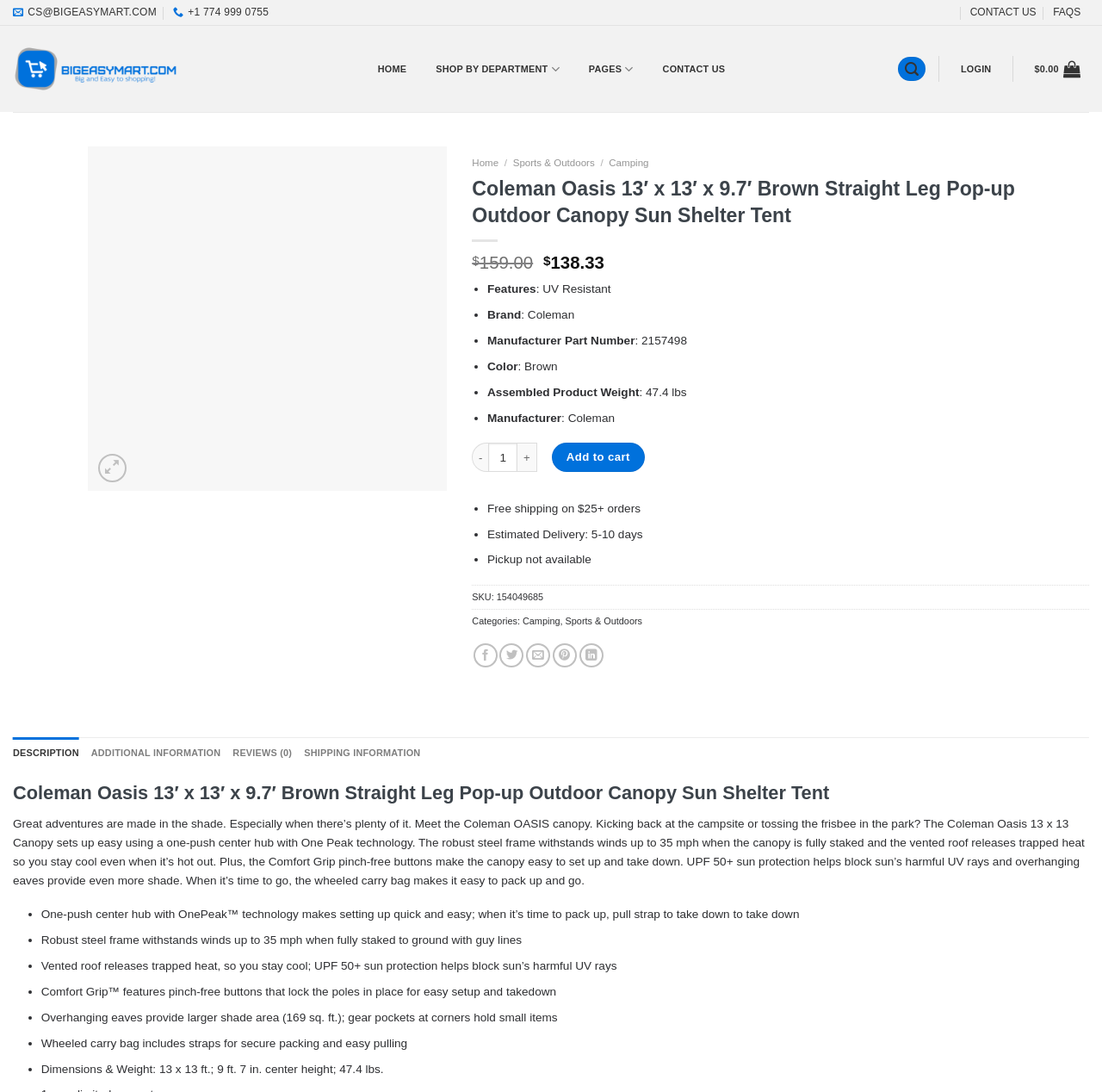Your task is to extract the text of the main heading from the webpage.

Coleman Oasis 13′ x 13′ x 9.7′ Brown Straight Leg Pop-up Outdoor Canopy Sun Shelter Tent